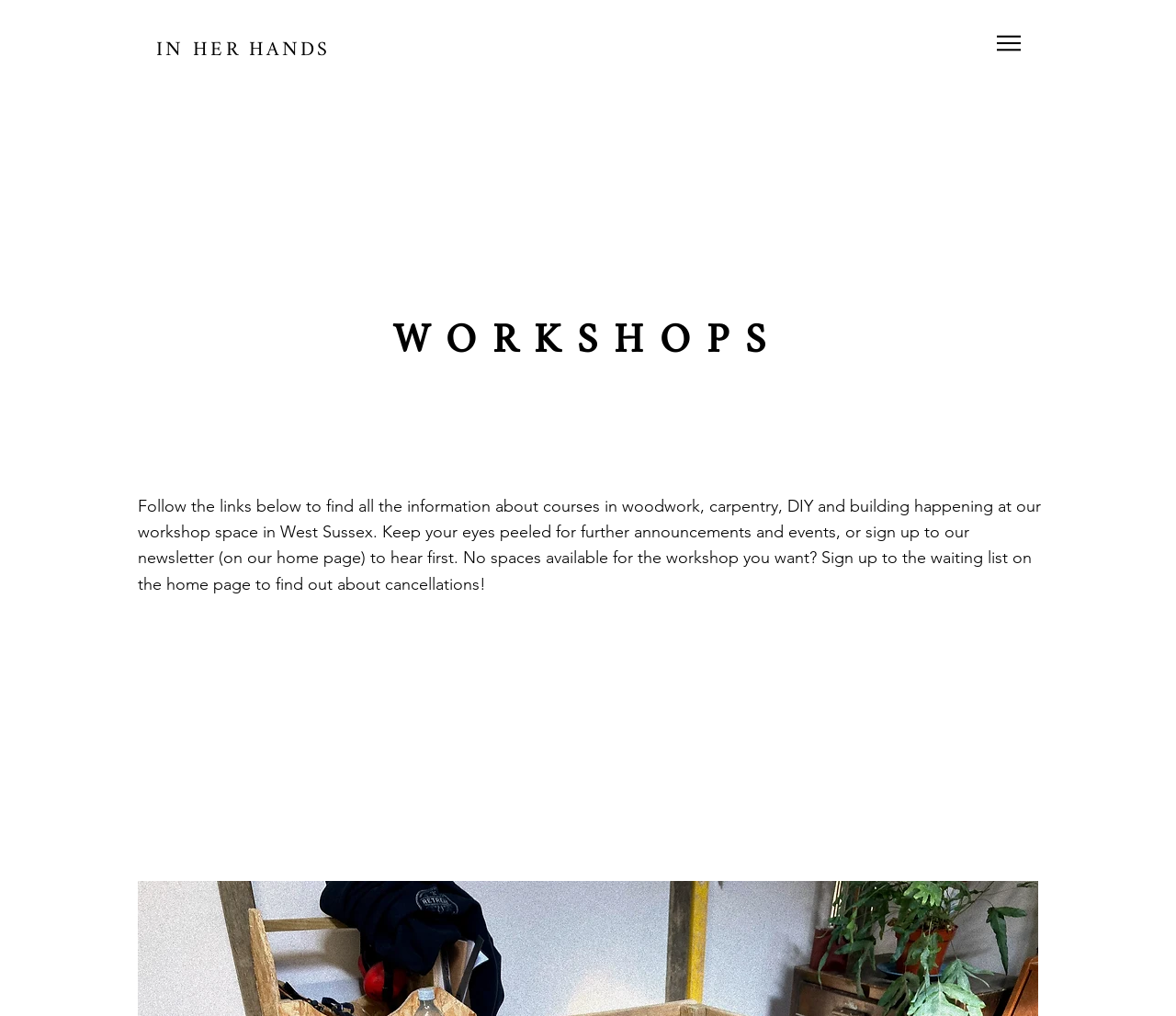Using the format (top-left x, top-left y, bottom-right x, bottom-right y), provide the bounding box coordinates for the described UI element. All values should be floating point numbers between 0 and 1: sign up to our newsletter

[0.117, 0.514, 0.824, 0.559]